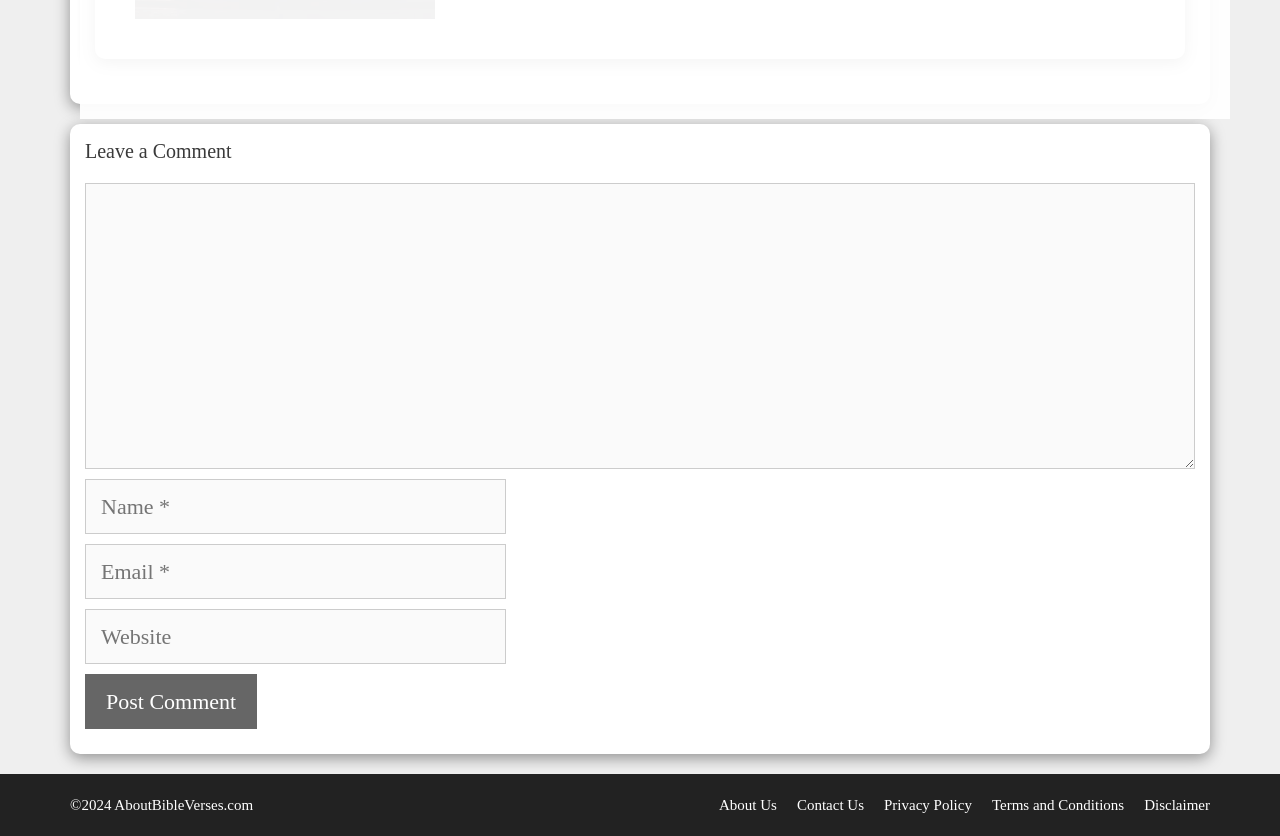Using the details from the image, please elaborate on the following question: What is the position of the 'Post Comment' button?

Based on the bounding box coordinates, the 'Post Comment' button has a y1 value of 0.806, which is greater than the y1 values of the text boxes. This indicates that the button is positioned below the text boxes on the webpage.